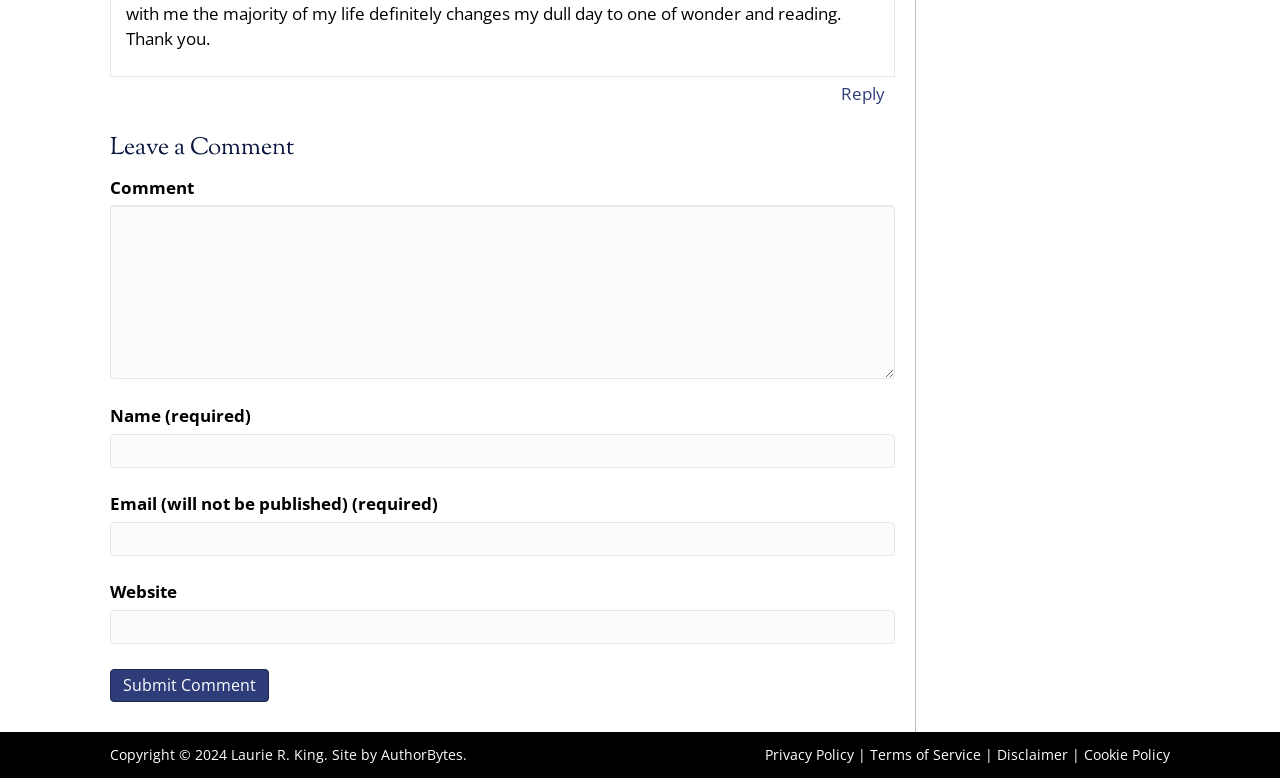What is the function of the 'Submit Comment' button?
Kindly offer a detailed explanation using the data available in the image.

The 'Submit Comment' button is placed below the textboxes for entering a comment, name, email, and website, indicating that it is used to submit the entered information as a comment.